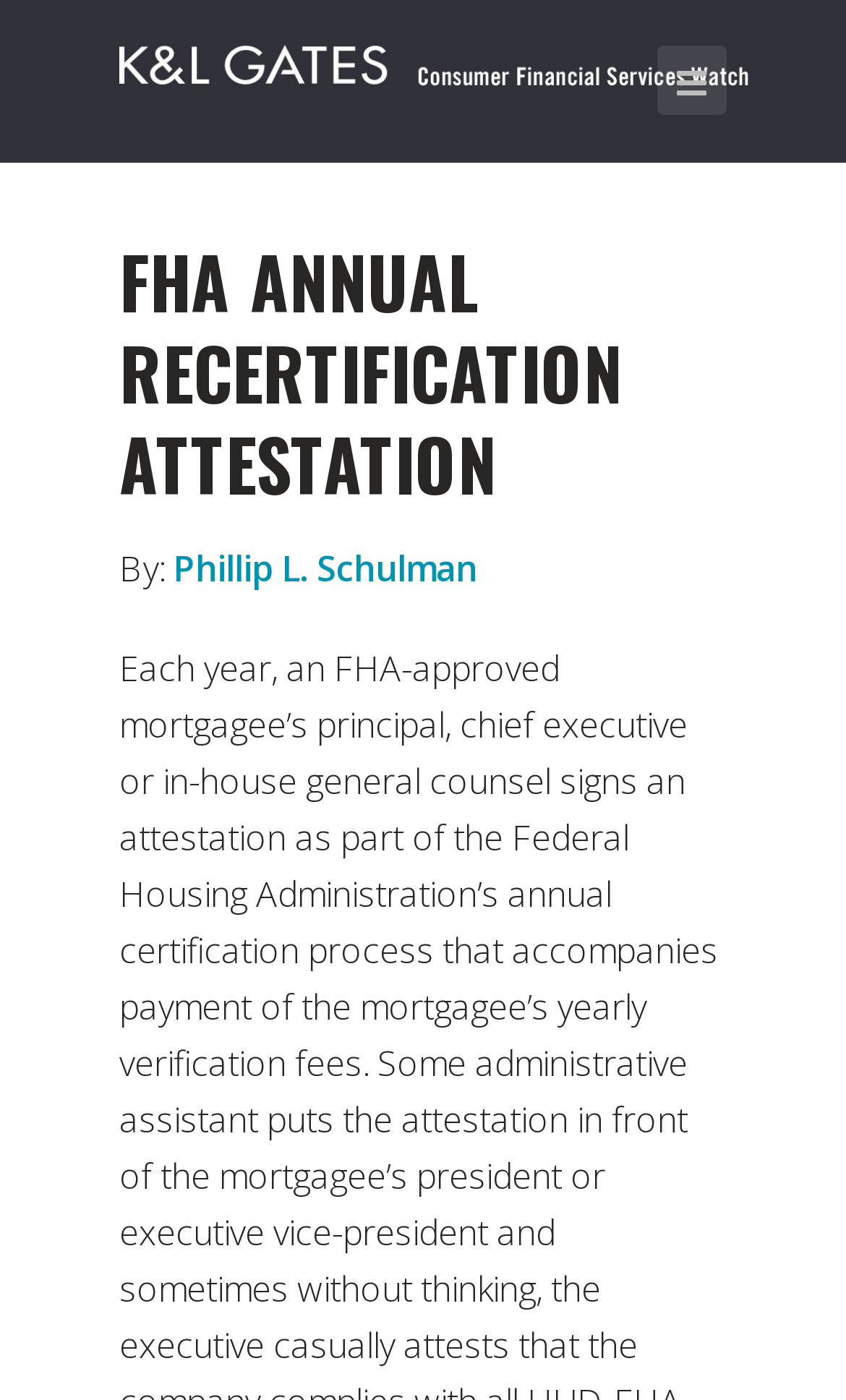Identify the bounding box coordinates for the UI element described as follows: title="mobile-btn". Use the format (top-left x, top-left y, bottom-right x, bottom-right y) and ensure all values are floating point numbers between 0 and 1.

[0.777, 0.033, 0.859, 0.082]